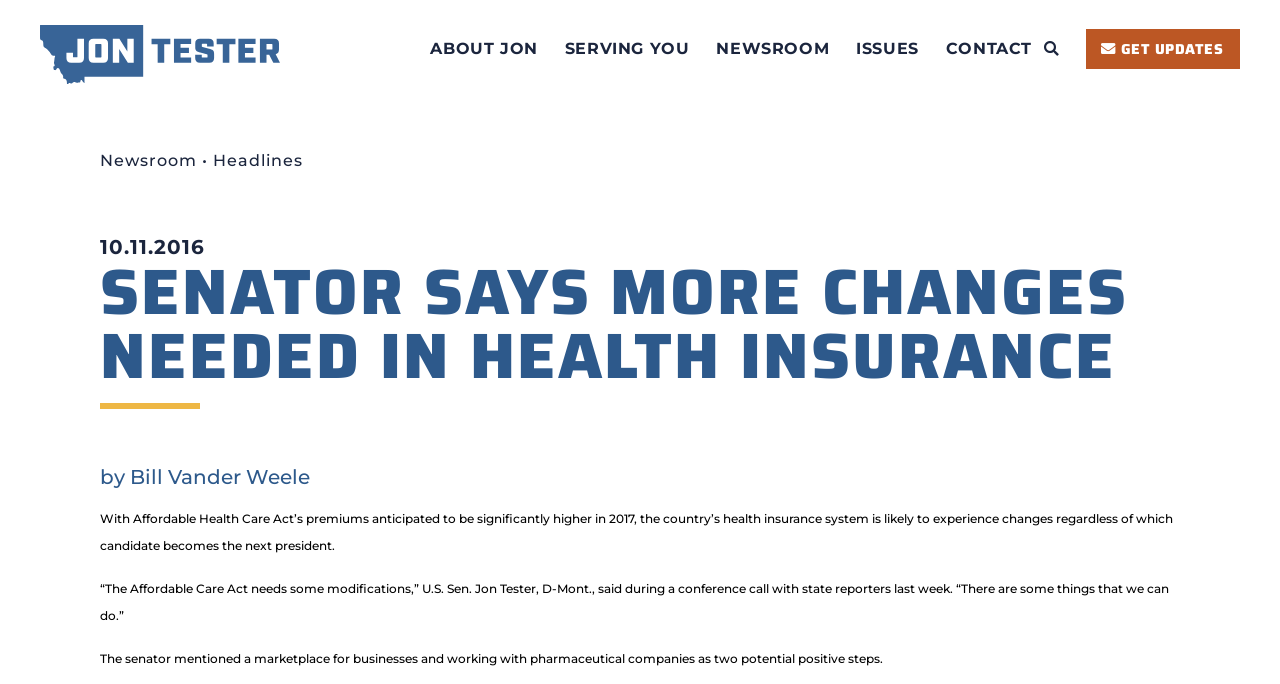Give a one-word or phrase response to the following question: What is the name of the senator mentioned in the article?

Jon Tester